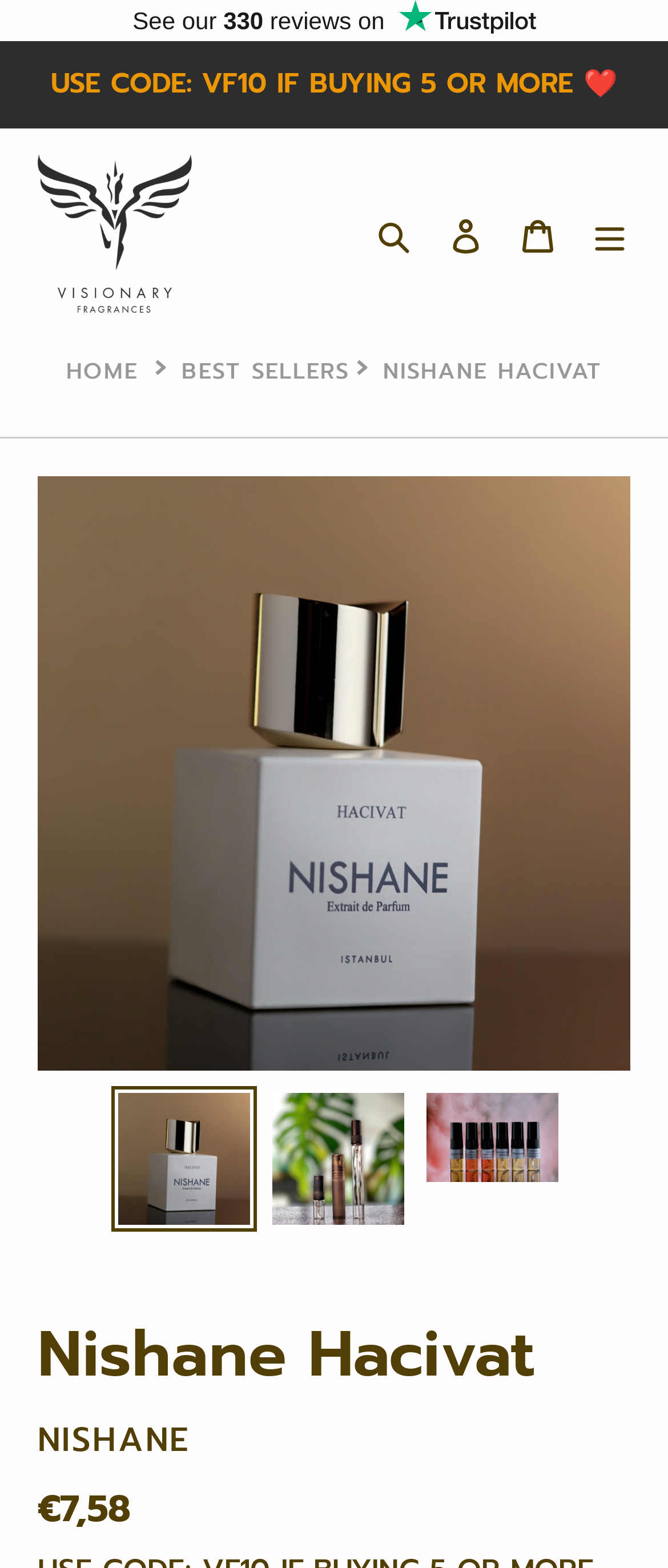How many images of the perfume sample are available?
Based on the image, give a concise answer in the form of a single word or short phrase.

3